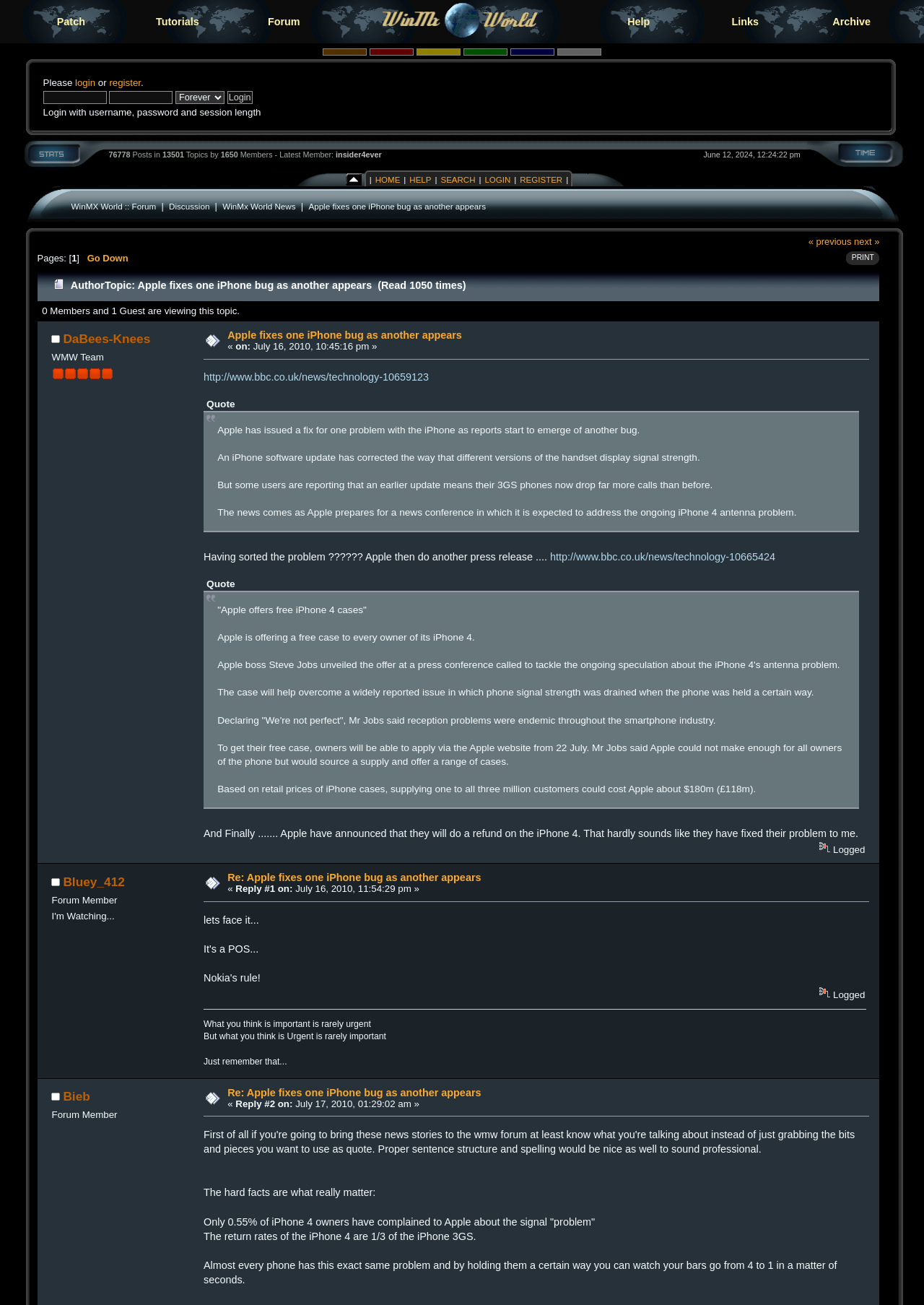From the element description: "WinMX World :: Forum", extract the bounding box coordinates of the UI element. The coordinates should be expressed as four float numbers between 0 and 1, in the order [left, top, right, bottom].

[0.077, 0.154, 0.169, 0.161]